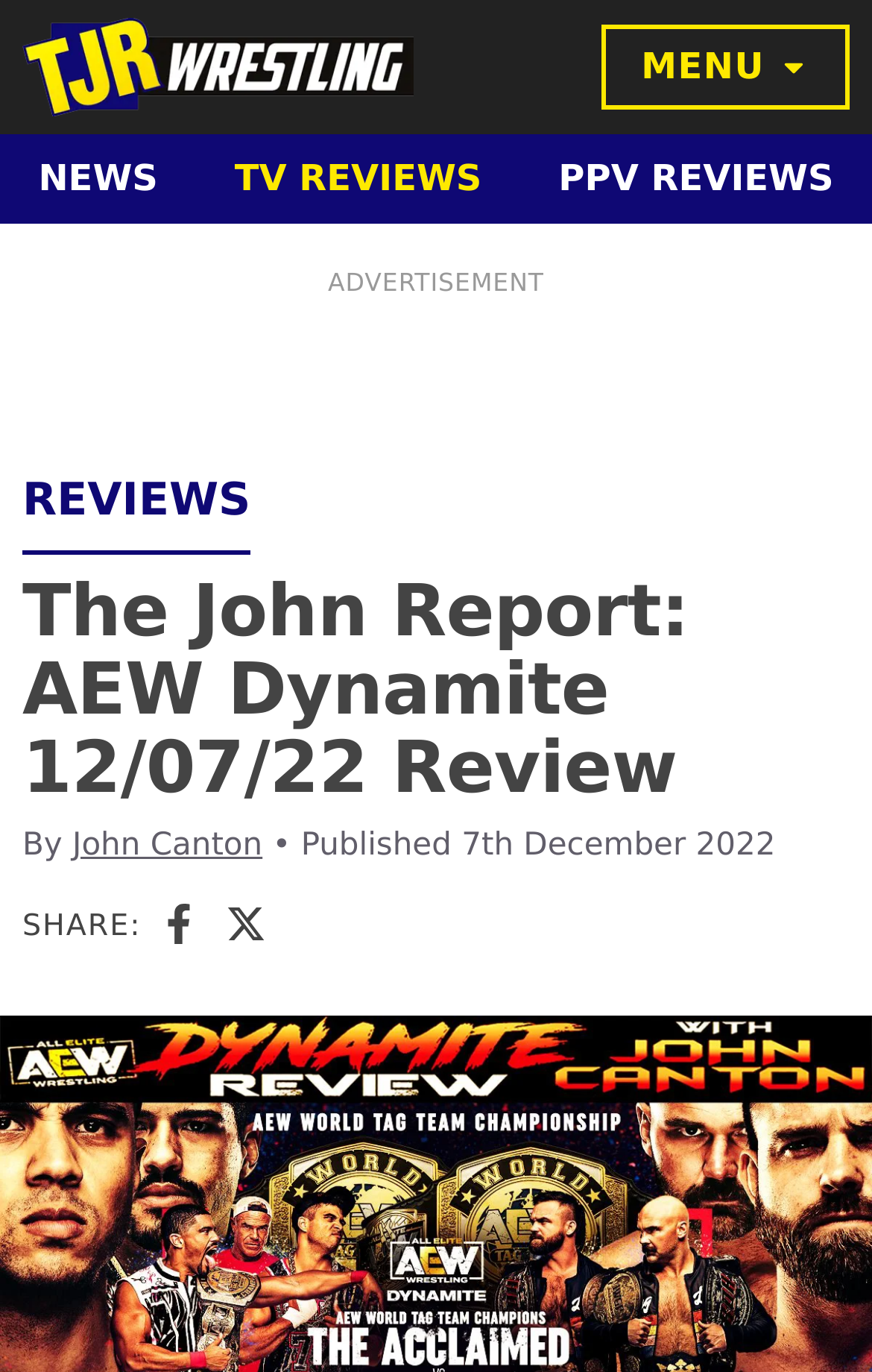What is the author's name of the article?
Please answer using one word or phrase, based on the screenshot.

John Canton